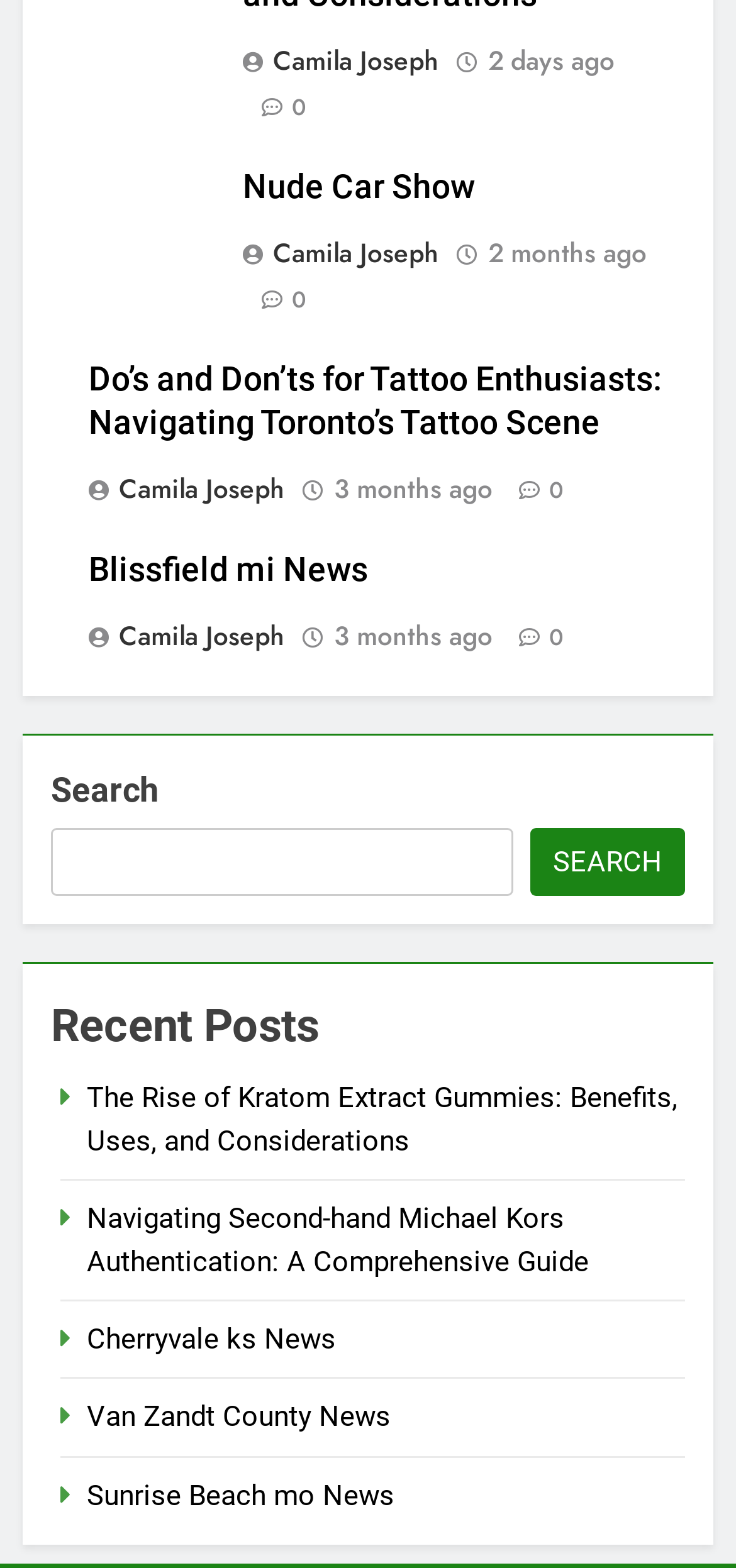Locate the bounding box coordinates of the element that should be clicked to execute the following instruction: "Search for something".

[0.069, 0.528, 0.696, 0.572]